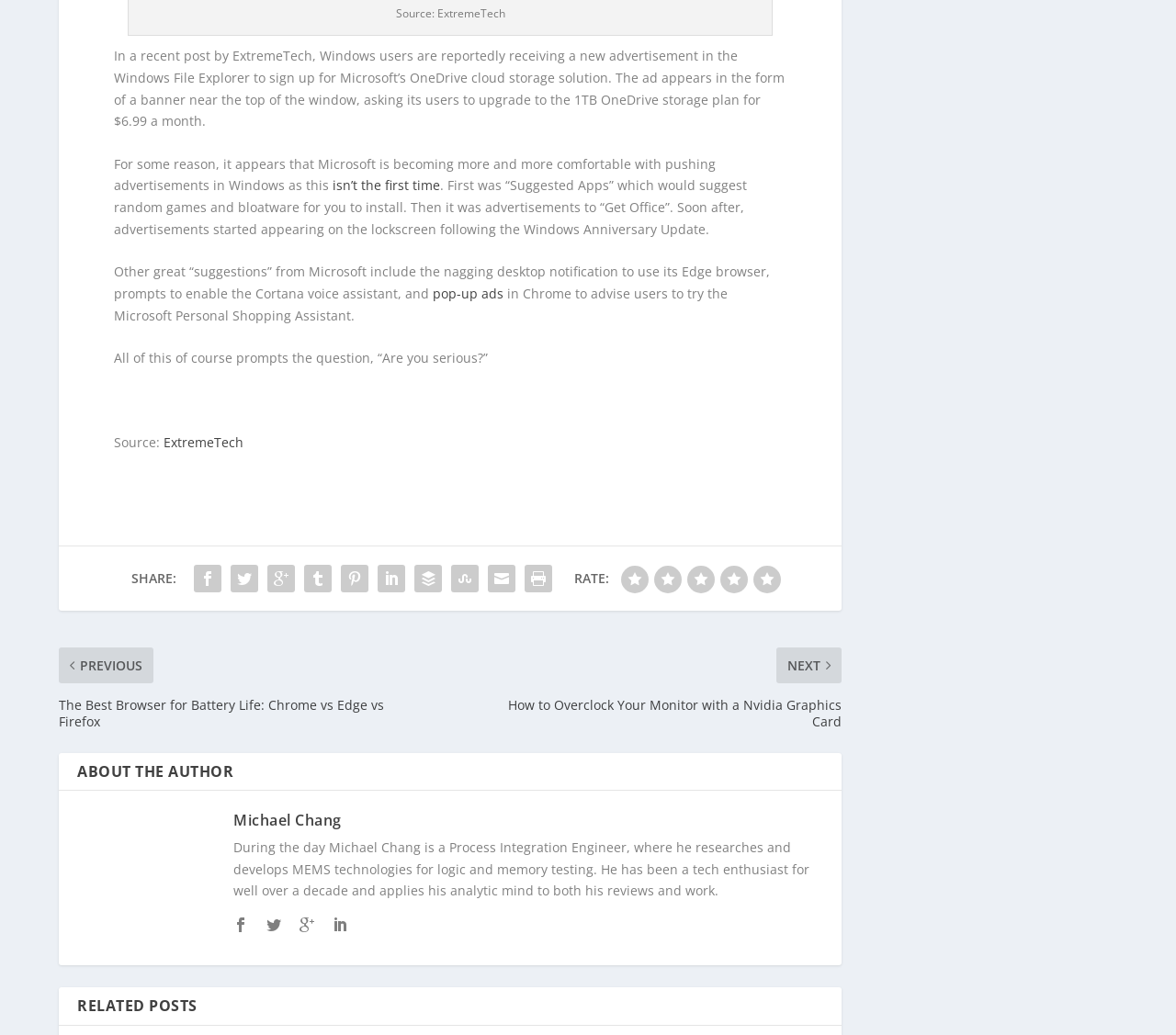Please pinpoint the bounding box coordinates for the region I should click to adhere to this instruction: "Click the link to the source article".

[0.139, 0.419, 0.207, 0.436]